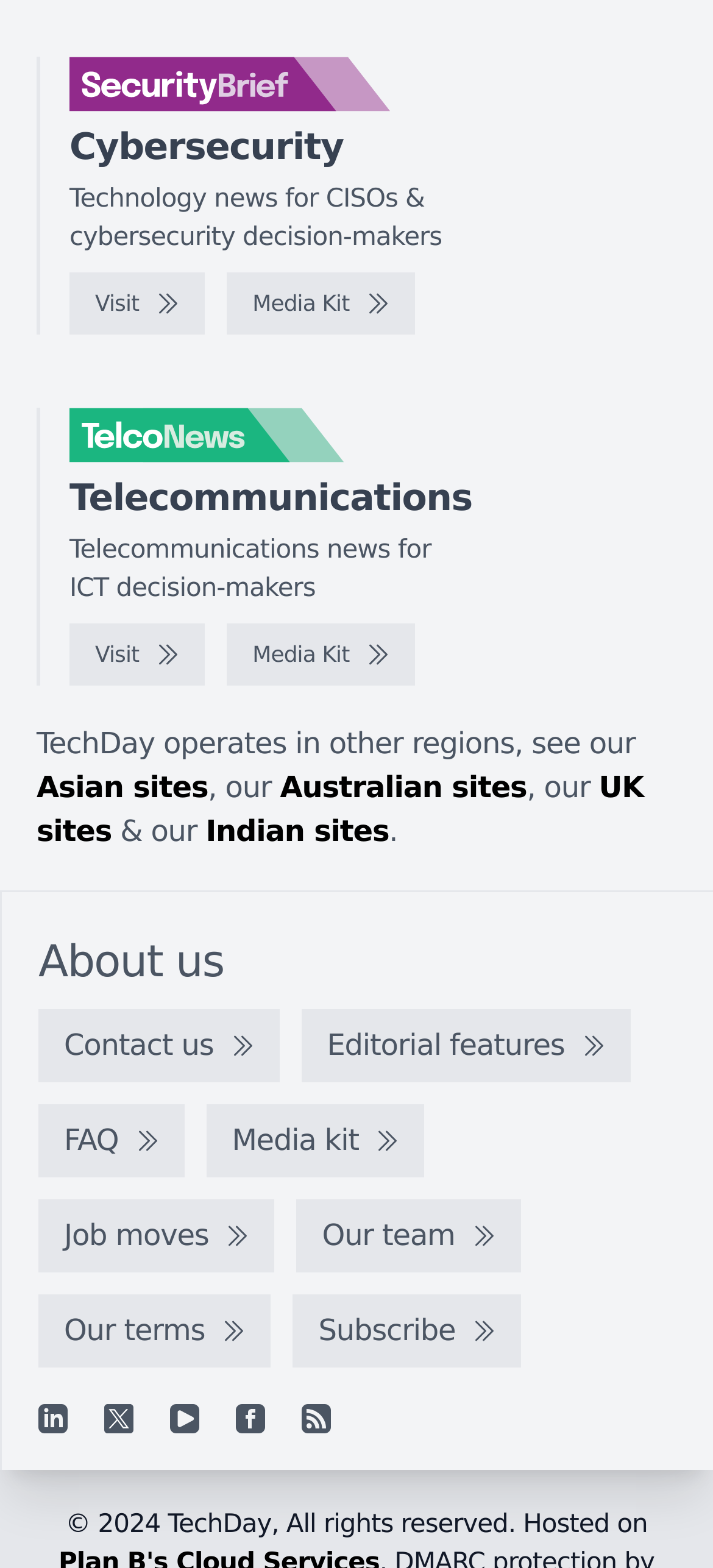Point out the bounding box coordinates of the section to click in order to follow this instruction: "Visit SecurityBrief".

[0.097, 0.174, 0.287, 0.214]